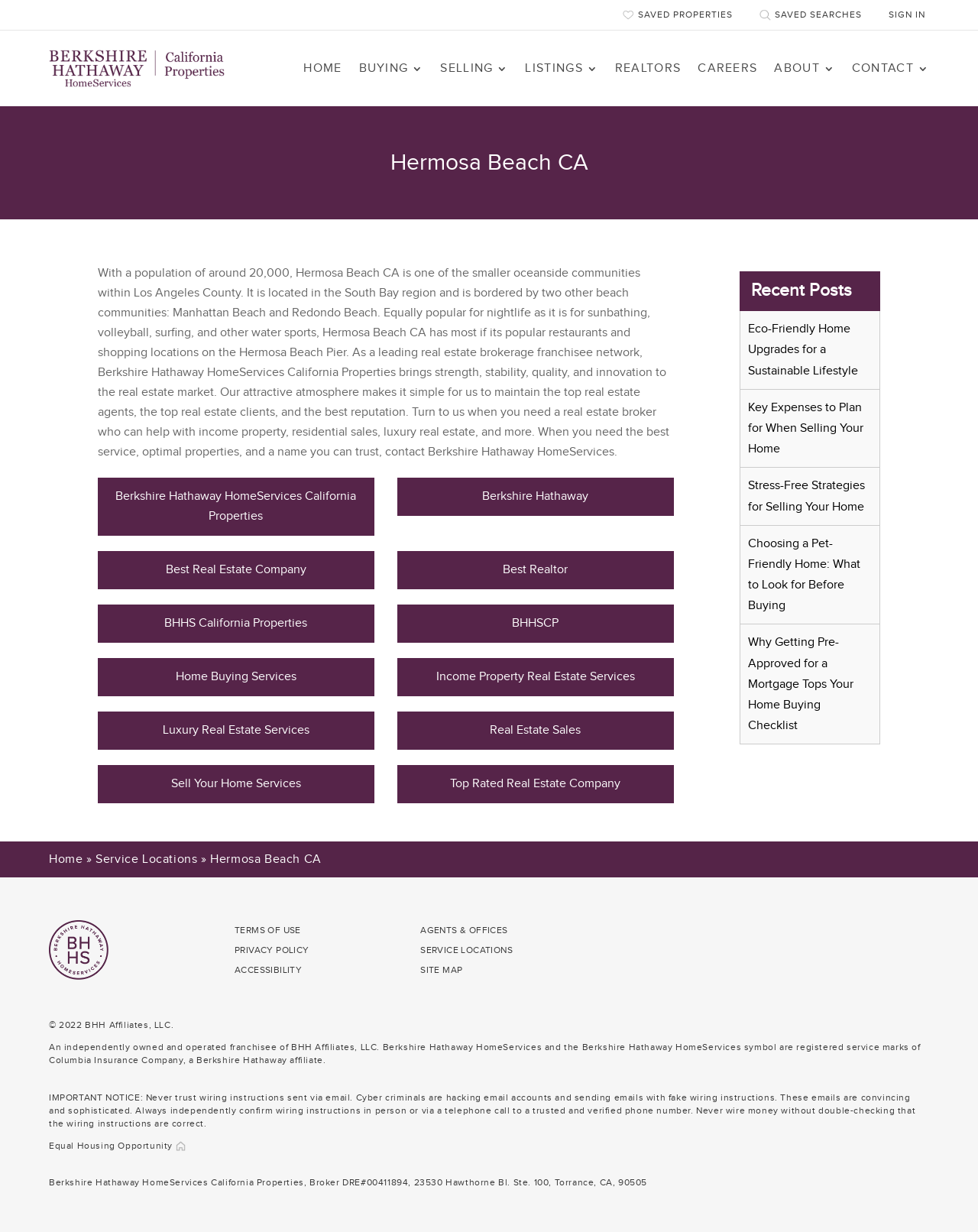Identify the bounding box of the UI element that matches this description: "Luxury Real Estate Services".

[0.1, 0.578, 0.383, 0.609]